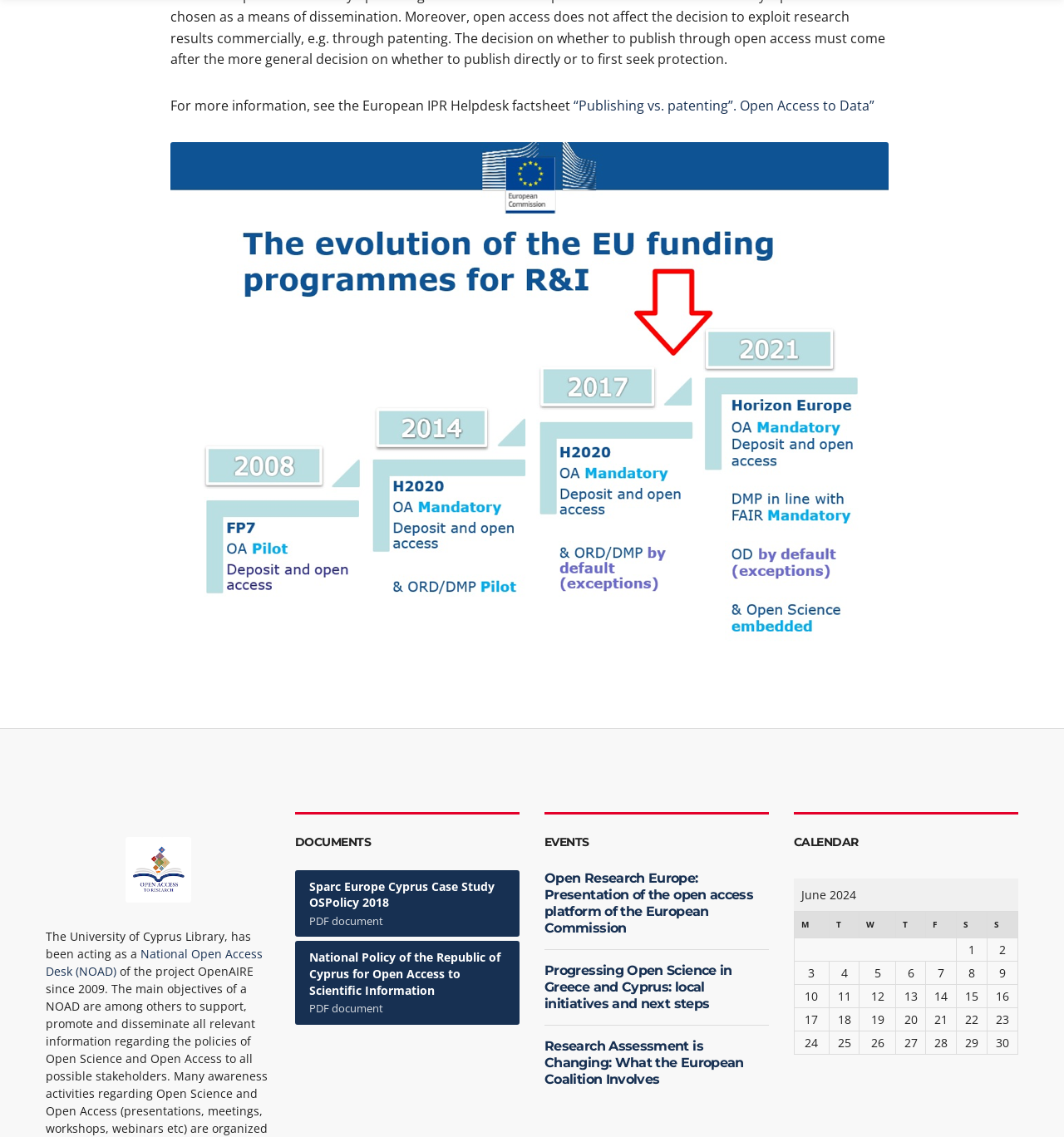Could you find the bounding box coordinates of the clickable area to complete this instruction: "Check the calendar for June 2024"?

[0.746, 0.765, 0.957, 0.927]